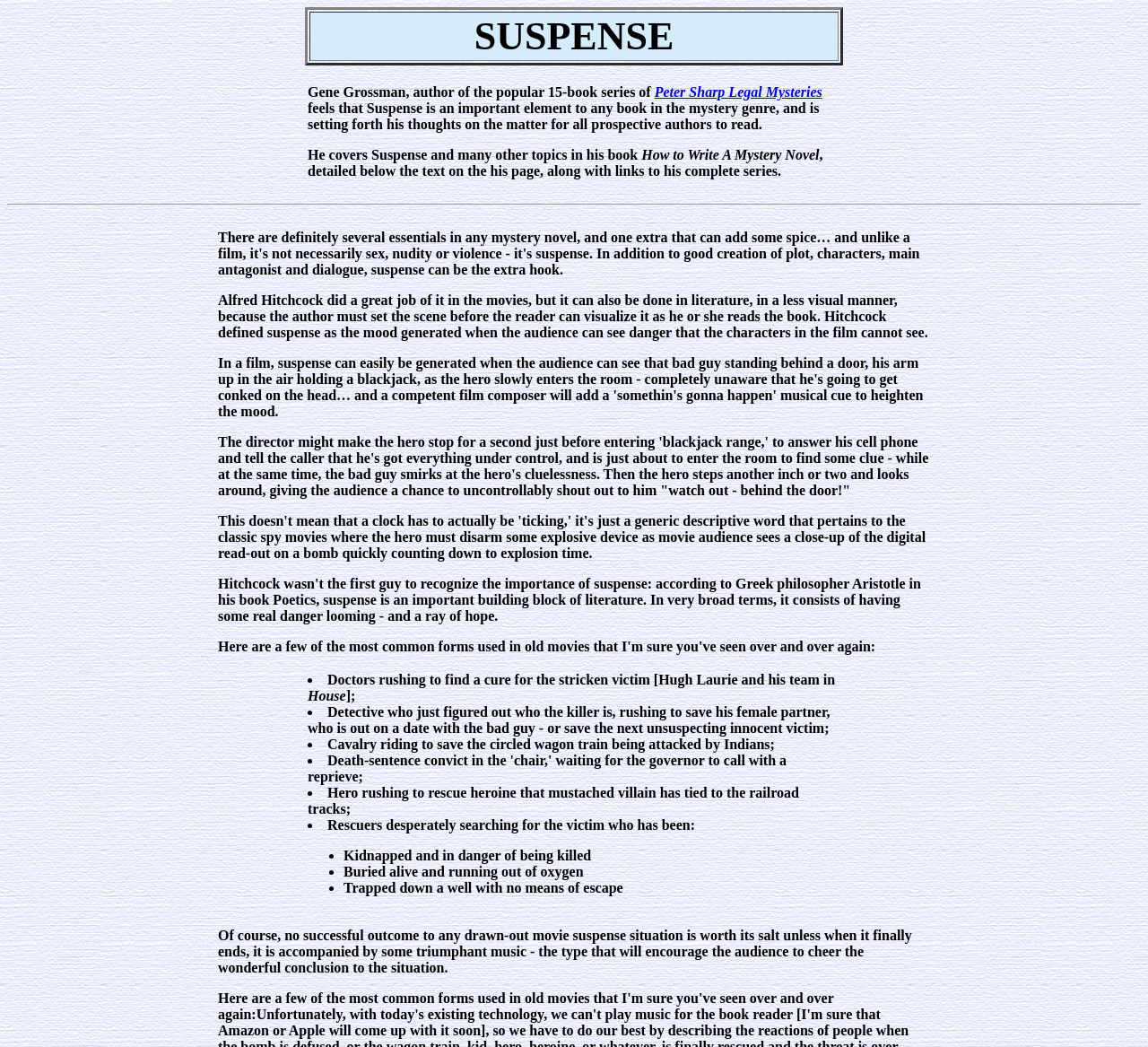Answer the following query with a single word or phrase:
What is the title of the book mentioned?

How to Write A Mystery Novel